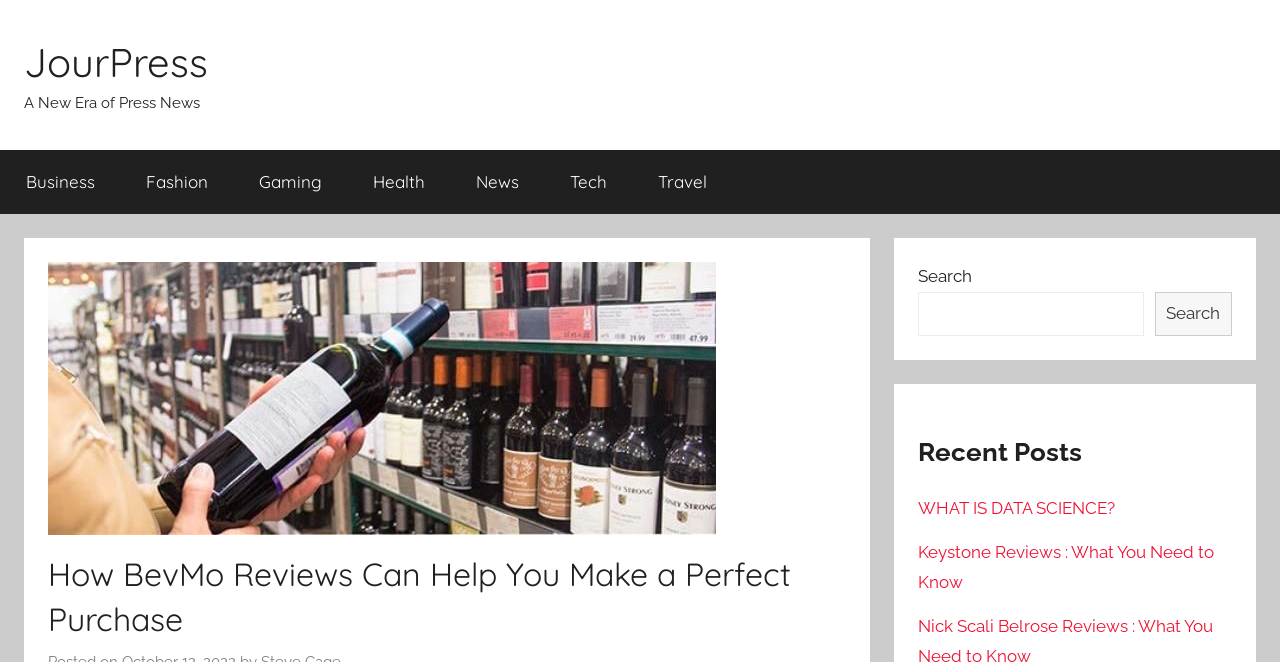Determine the bounding box coordinates for the clickable element required to fulfill the instruction: "read the 'WHAT IS DATA SCIENCE?' article". Provide the coordinates as four float numbers between 0 and 1, i.e., [left, top, right, bottom].

[0.717, 0.752, 0.871, 0.782]